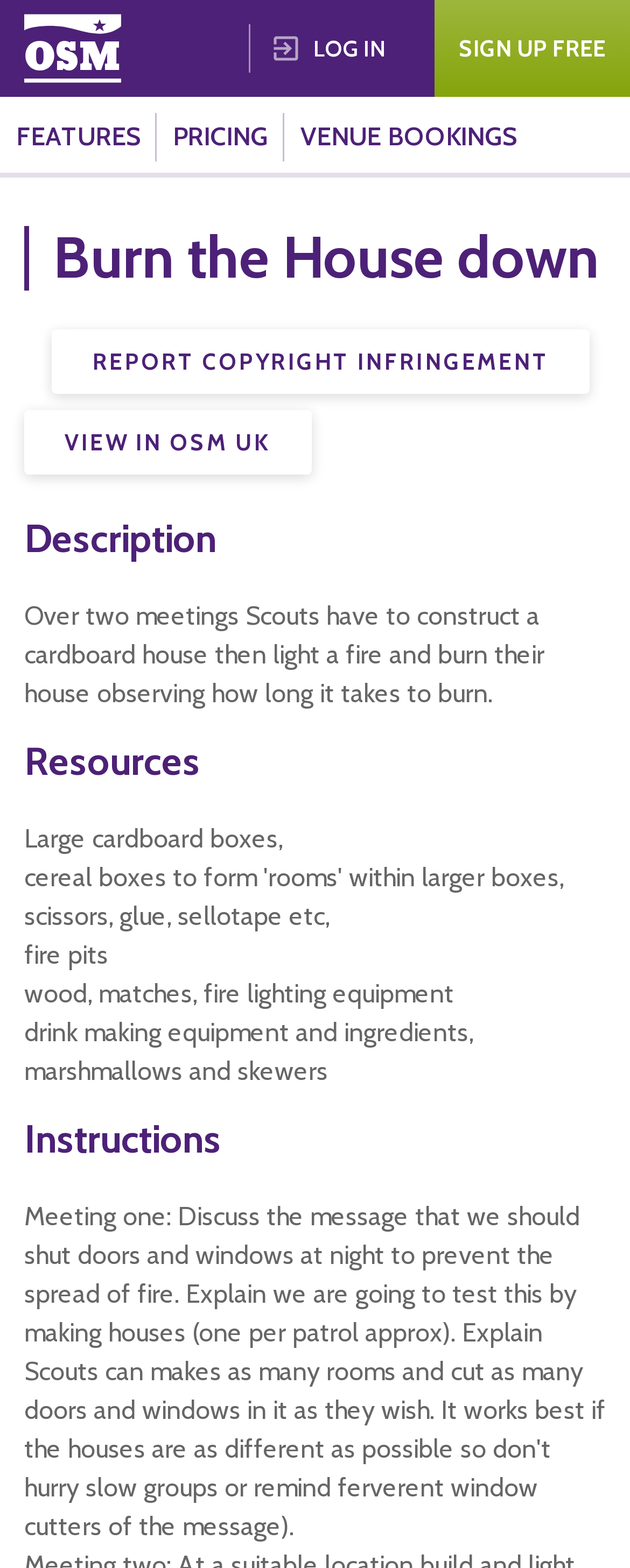Provide a short answer to the following question with just one word or phrase: Is there a login feature available?

Yes